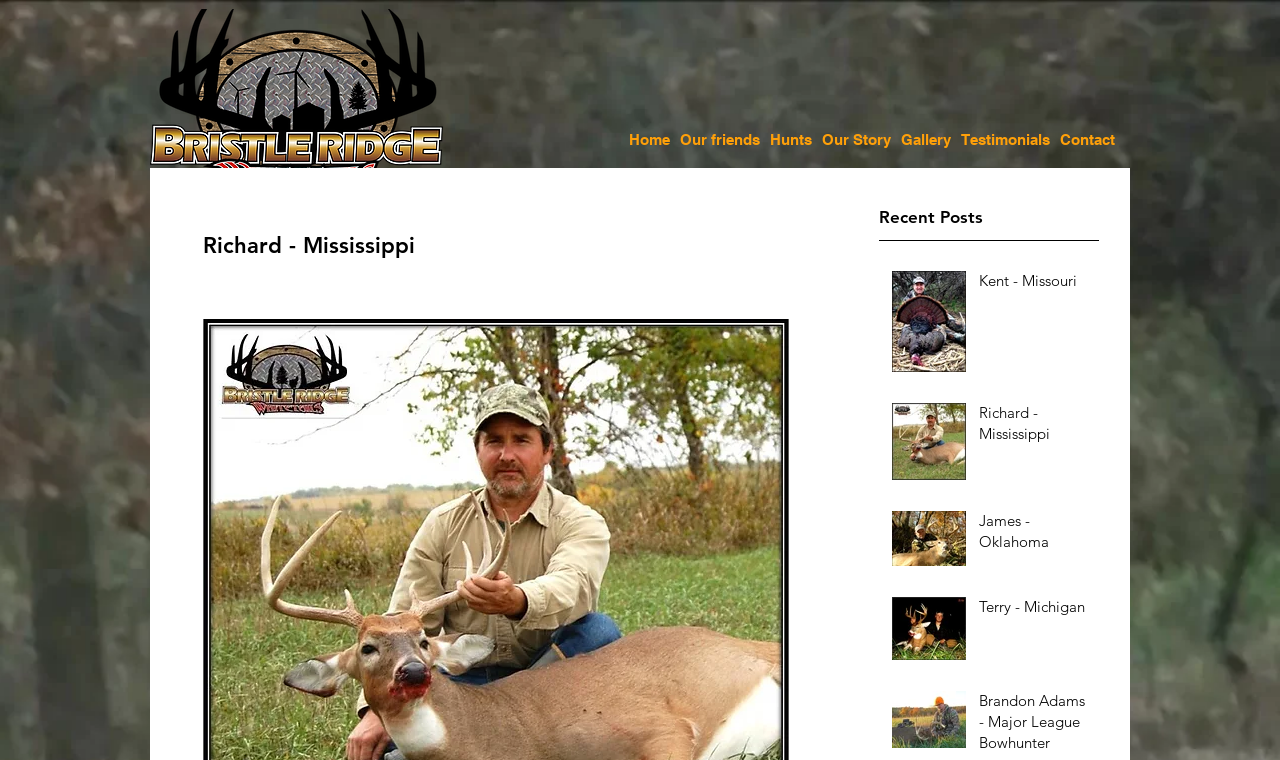From the screenshot, find the bounding box of the UI element matching this description: "Our friends". Supply the bounding box coordinates in the form [left, top, right, bottom], each a float between 0 and 1.

[0.531, 0.162, 0.594, 0.205]